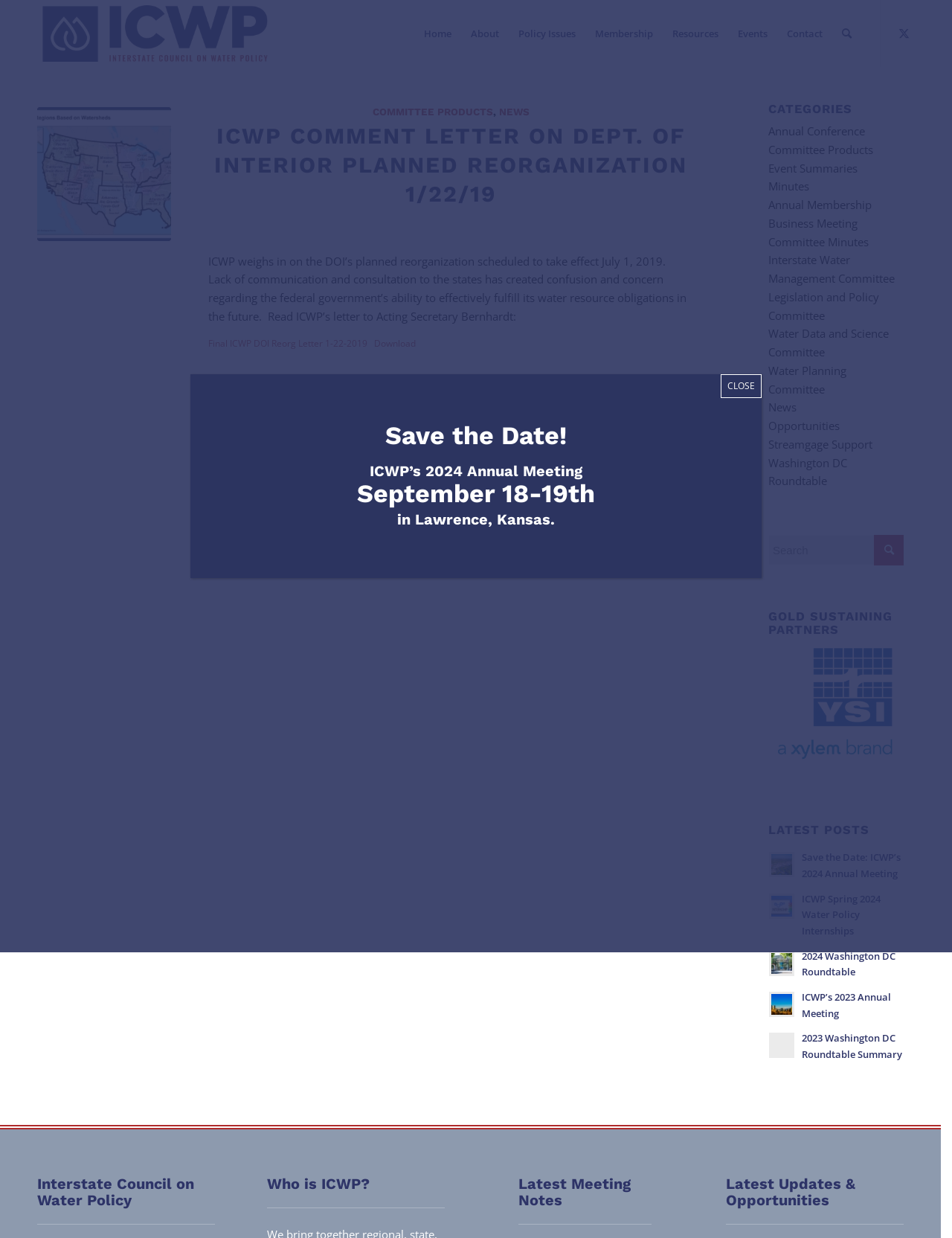Please determine the bounding box coordinates for the element that should be clicked to follow these instructions: "View the latest post 'Save the Date: ICWP’s 2024 Annual Meeting'".

[0.842, 0.687, 0.946, 0.711]